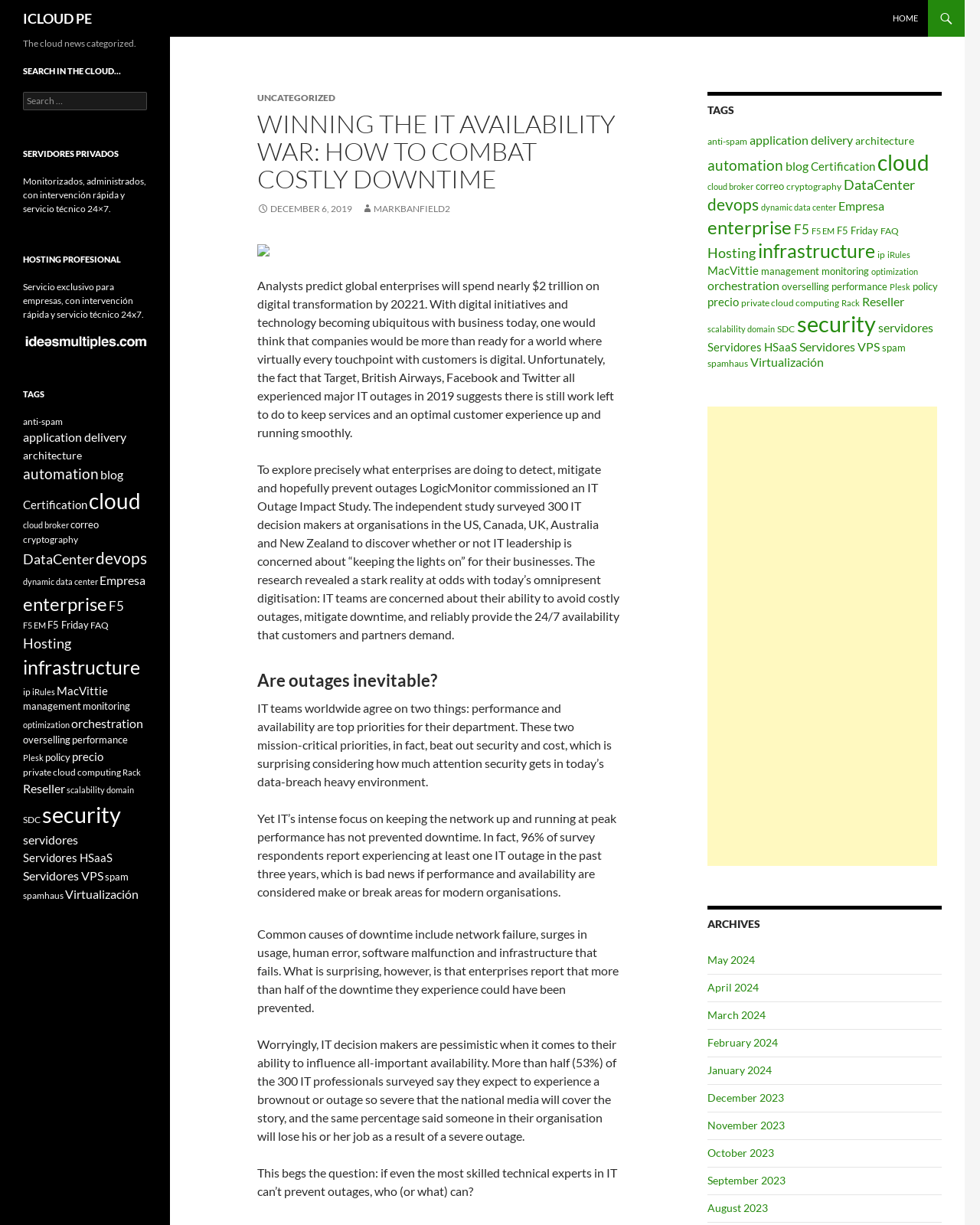Find the bounding box coordinates of the element to click in order to complete this instruction: "Click on the 'cloud' tag". The bounding box coordinates must be four float numbers between 0 and 1, denoted as [left, top, right, bottom].

[0.895, 0.122, 0.948, 0.143]